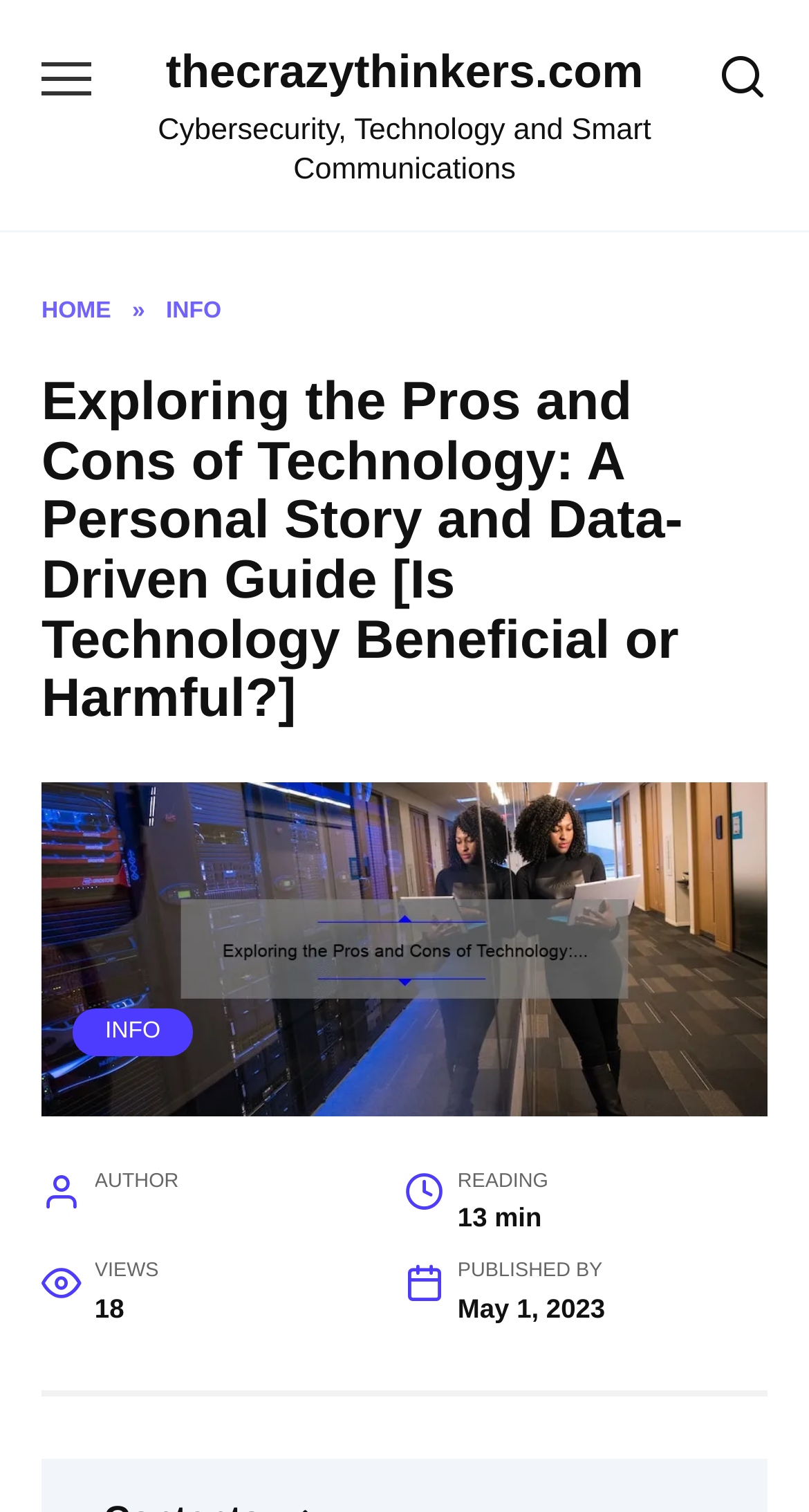Reply to the question with a brief word or phrase: When was the article published?

May 1, 2023